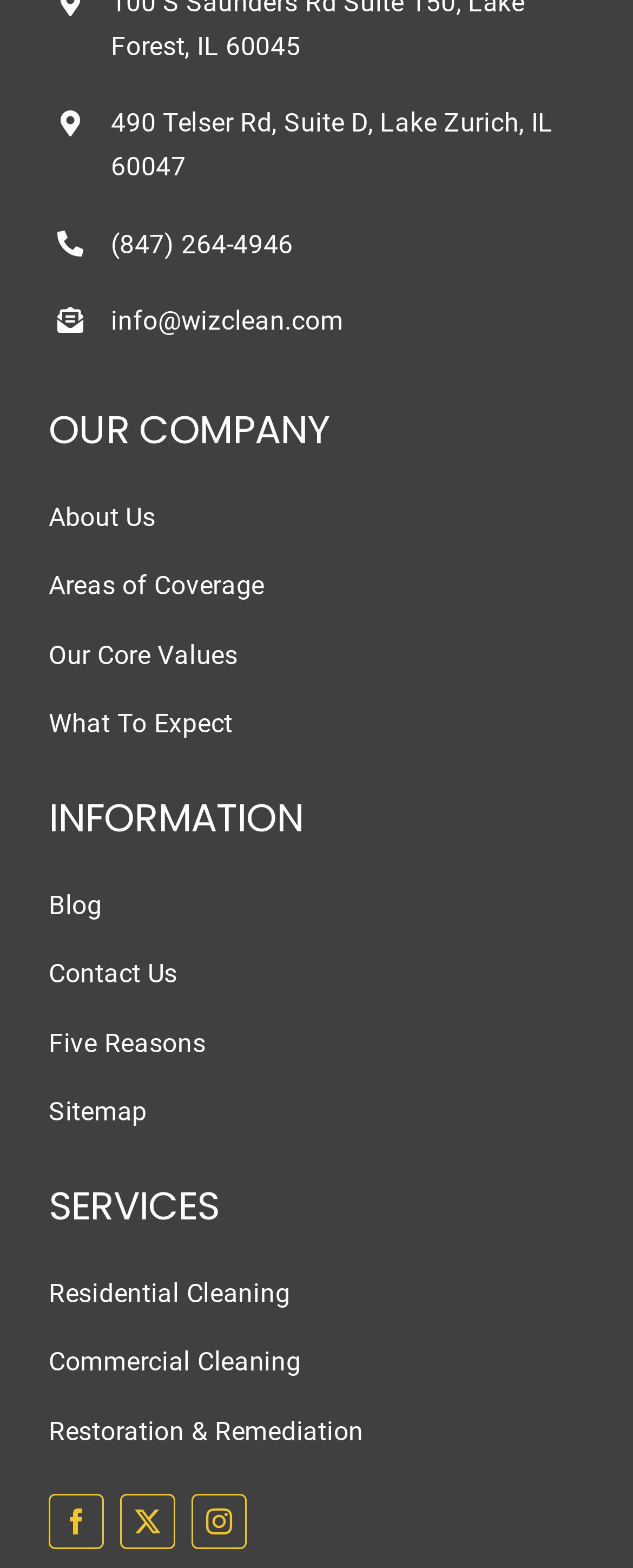For the element described, predict the bounding box coordinates as (top-left x, top-left y, bottom-right x, bottom-right y). All values should be between 0 and 1. Element description: Areas of Coverage

[0.077, 0.36, 0.923, 0.388]